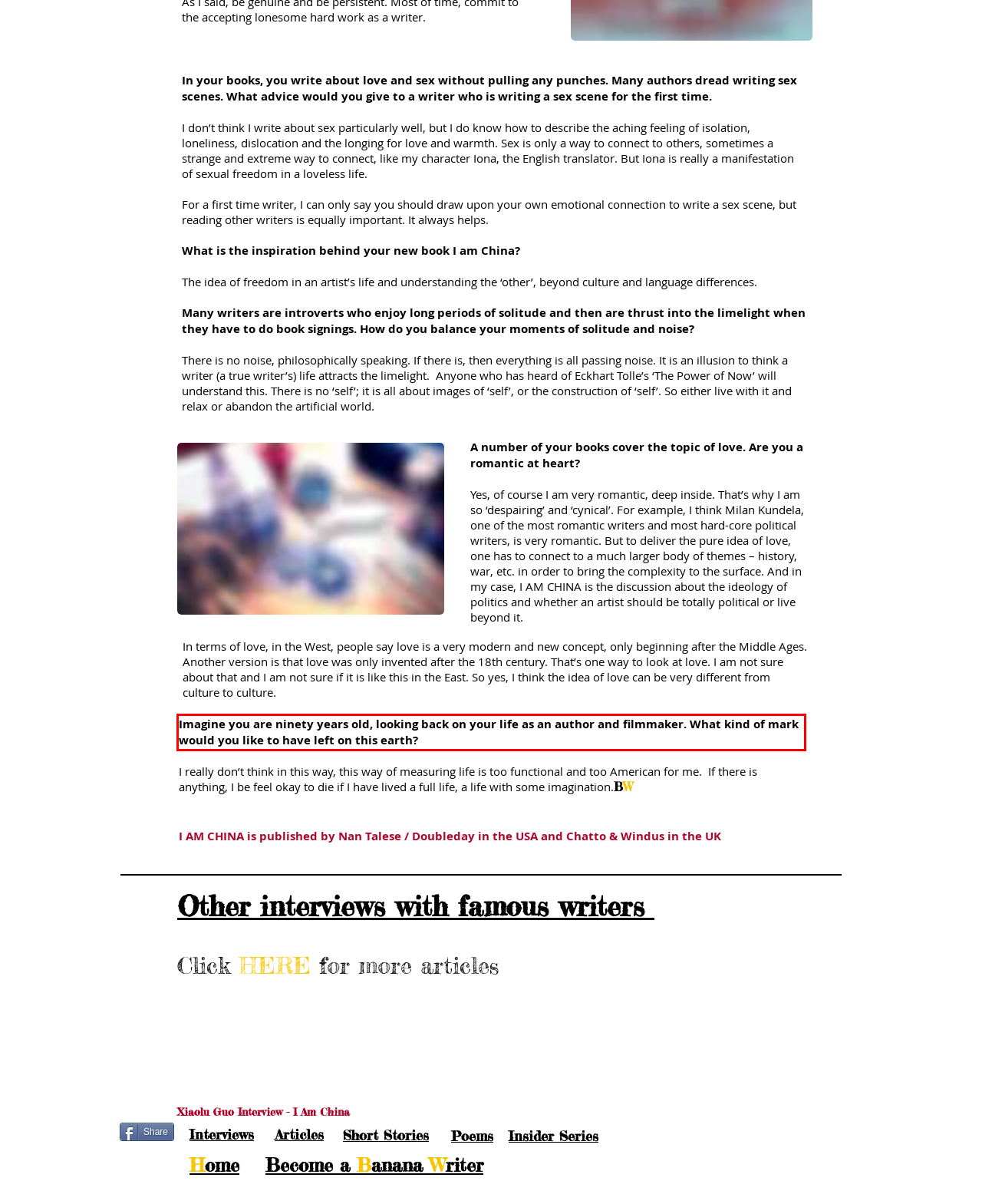Analyze the red bounding box in the provided webpage screenshot and generate the text content contained within.

Imagine you are ninety years old, looking back on your life as an author and filmmaker. What kind of mark would you like to have left on this earth?